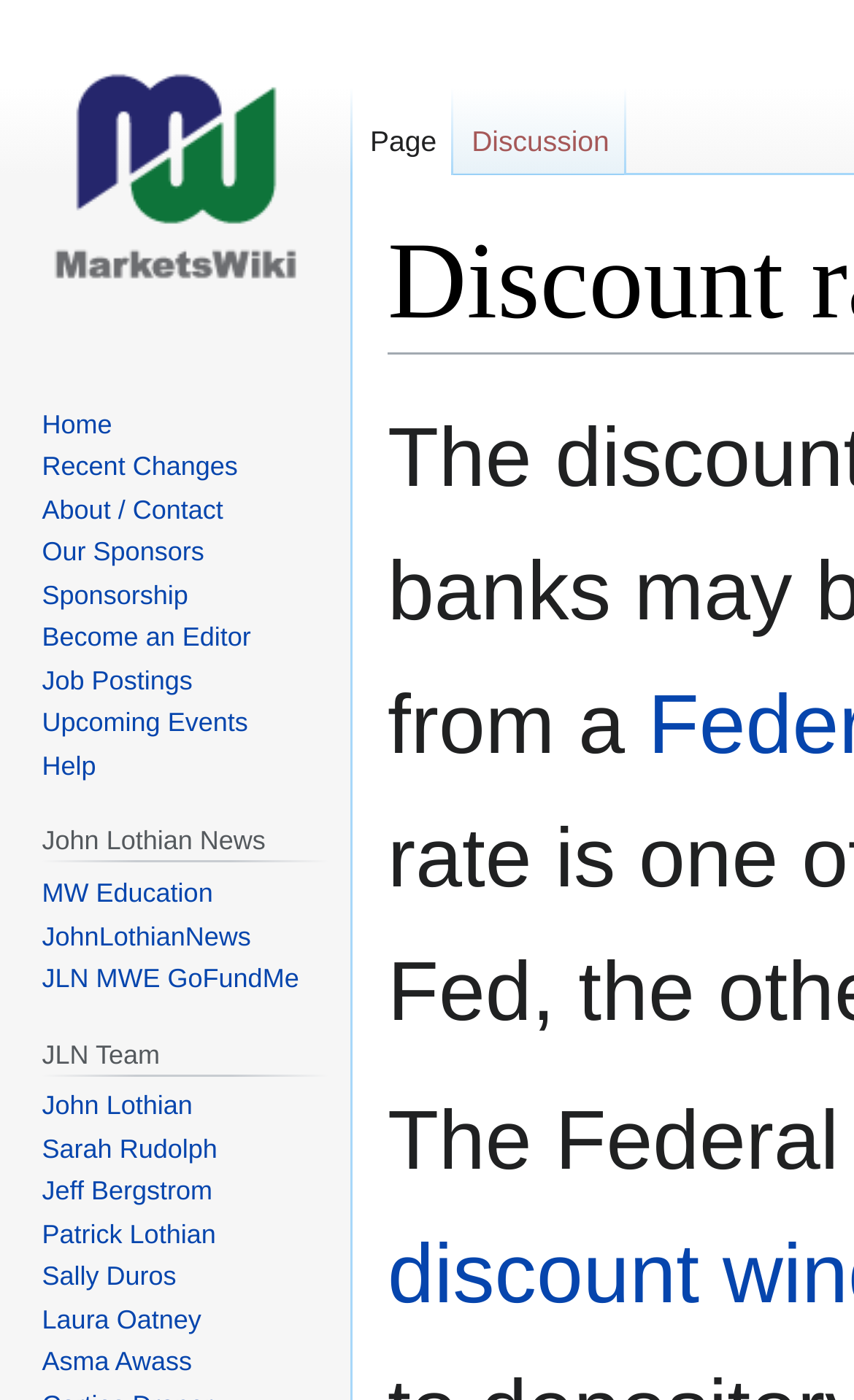How many links are there under 'John Lothian News'?
Refer to the image and respond with a one-word or short-phrase answer.

7